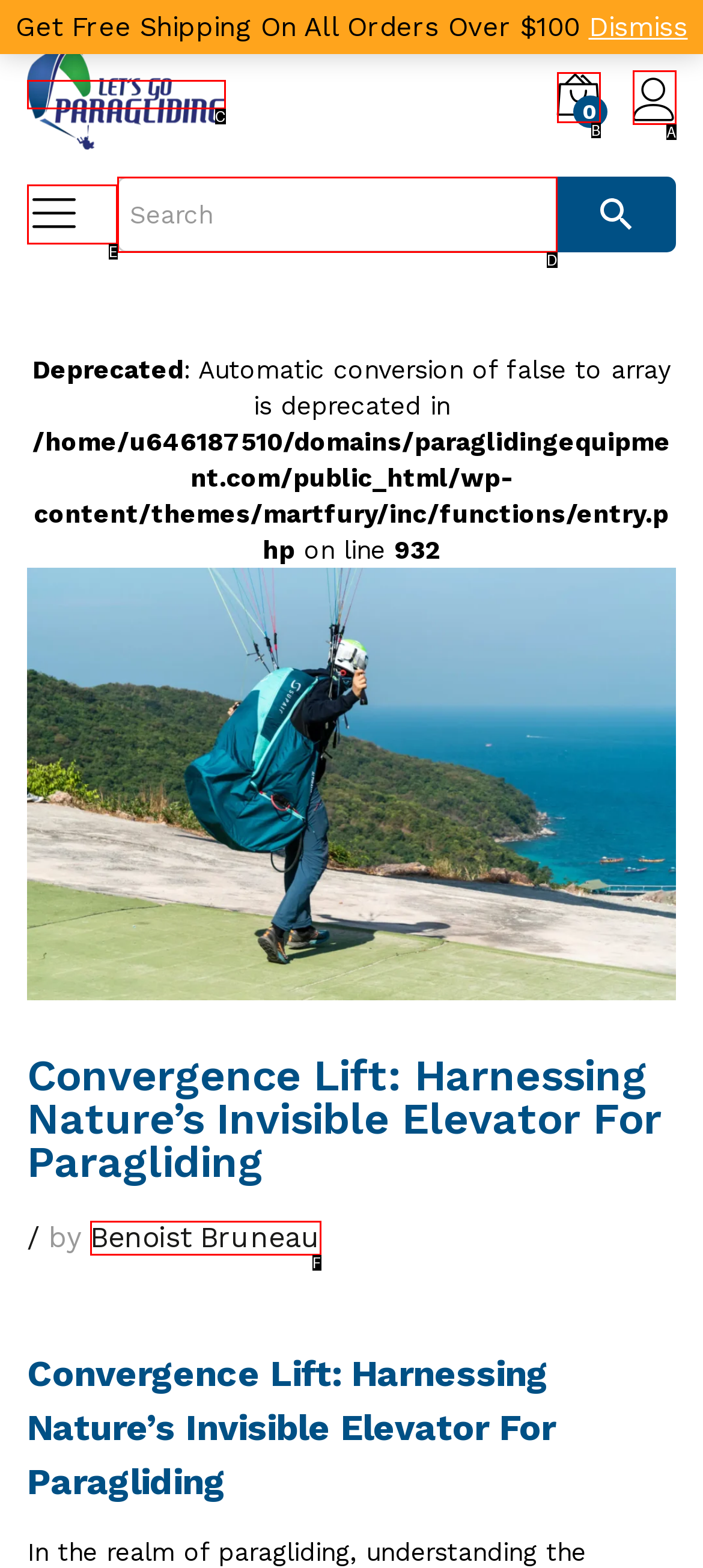Given the description: parent_node: Search name="s" placeholder="Search", select the HTML element that matches it best. Reply with the letter of the chosen option directly.

D